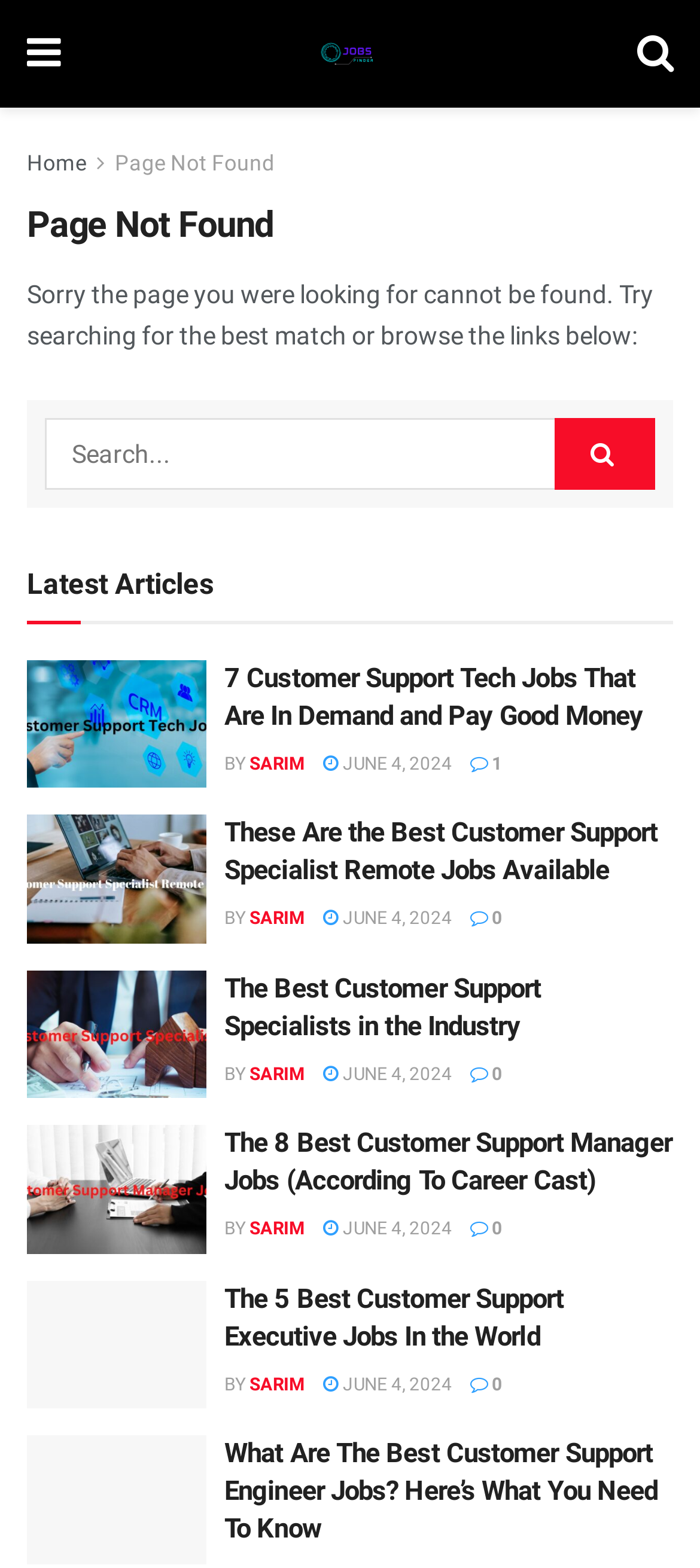How many articles are featured on this webpage?
Using the image as a reference, give an elaborate response to the question.

The webpage features five articles, each with a heading, image, and metadata such as author and date of publication. The articles are categorized under the 'Latest Articles' section and are displayed in a vertical list.